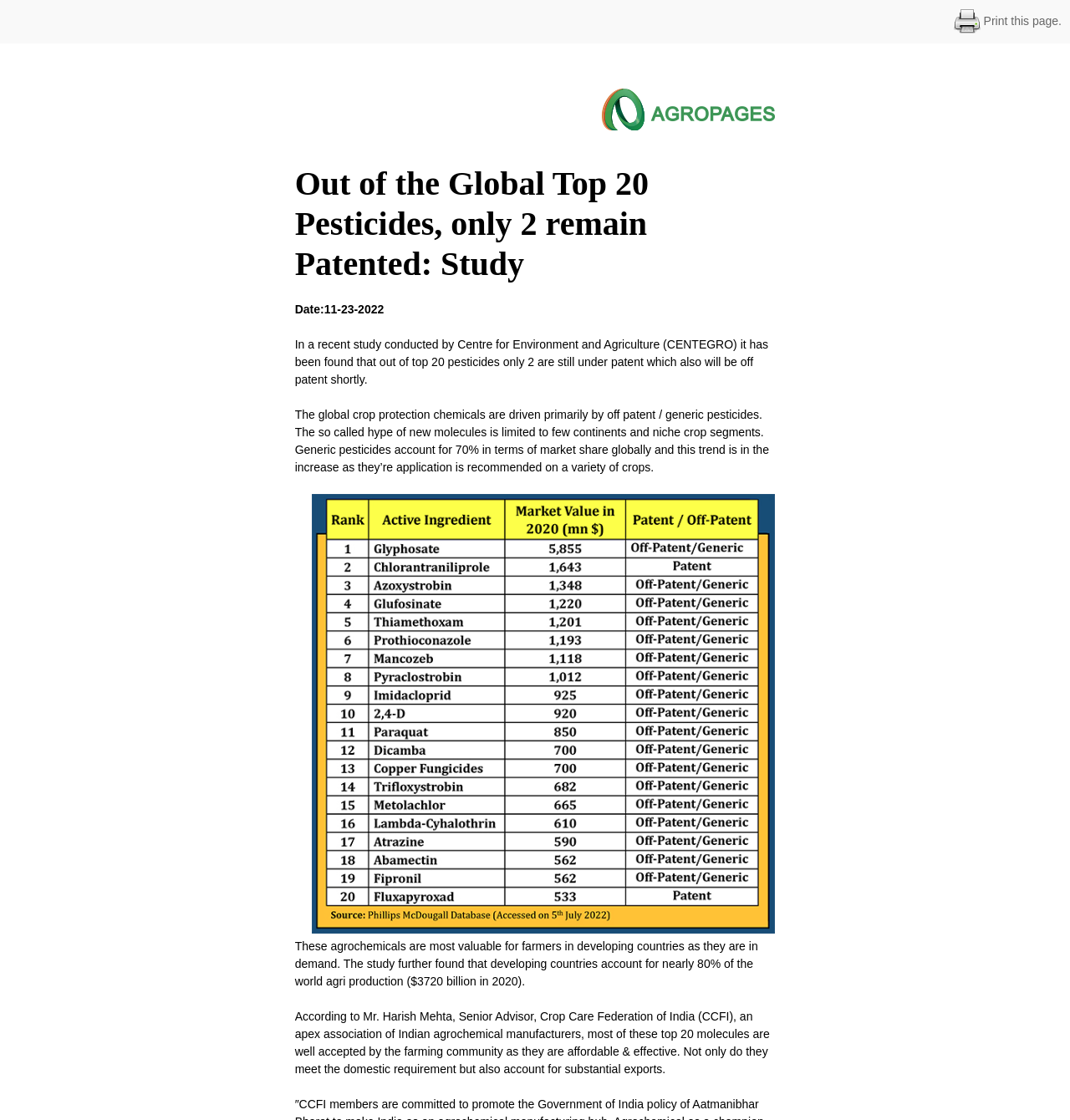Locate and extract the headline of this webpage.

Out of the Global Top 20 Pesticides, only 2 remain Patented: Study